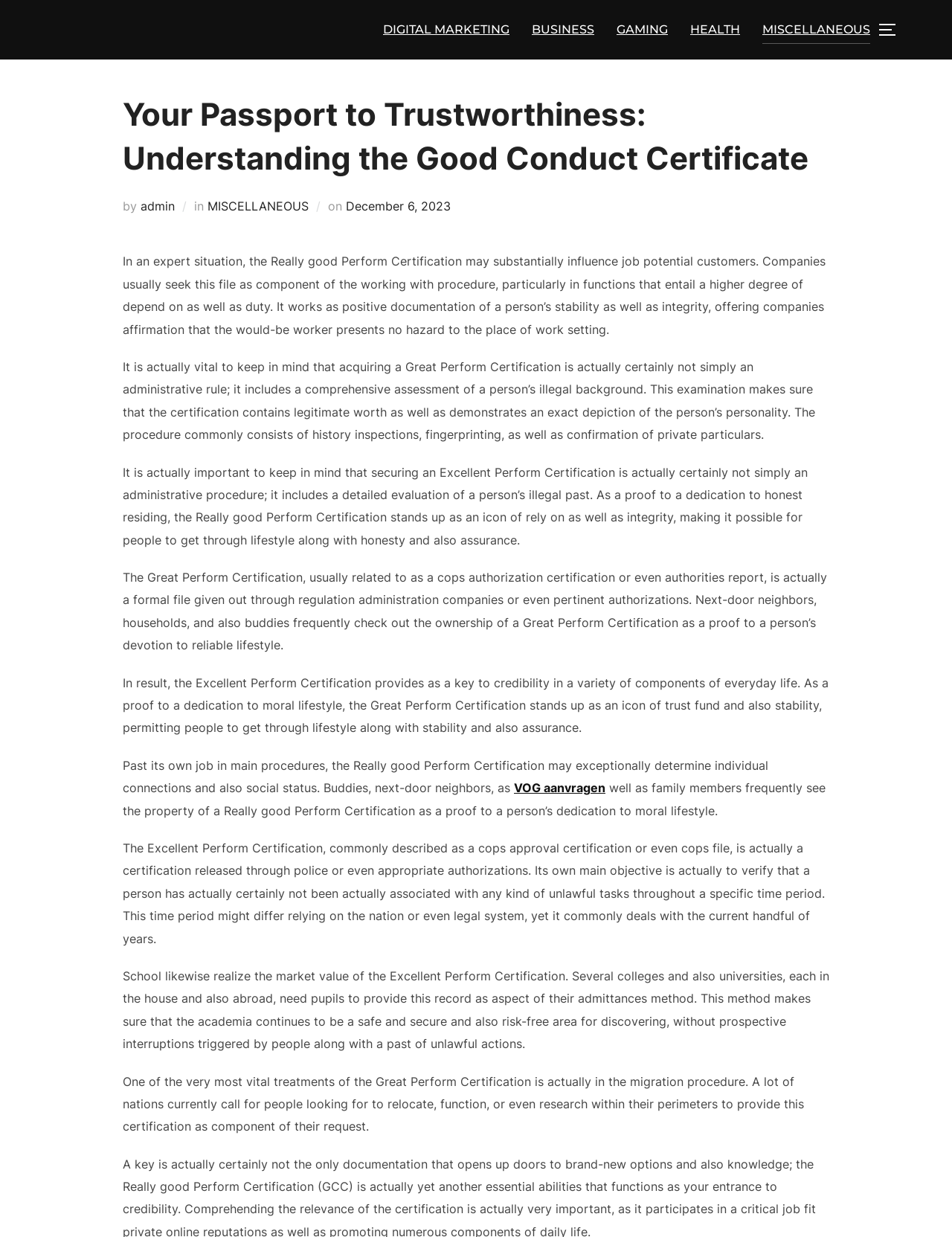Look at the image and give a detailed response to the following question: Where is the link to 'DIGITAL MARKETING' located?

The link to 'DIGITAL MARKETING' is located in the top horizontal menu, which is situated at the top of the webpage. The menu contains several links, including 'DIGITAL MARKETING', 'BUSINESS', 'GAMING', 'HEALTH', and 'MISCELLANEOUS'.